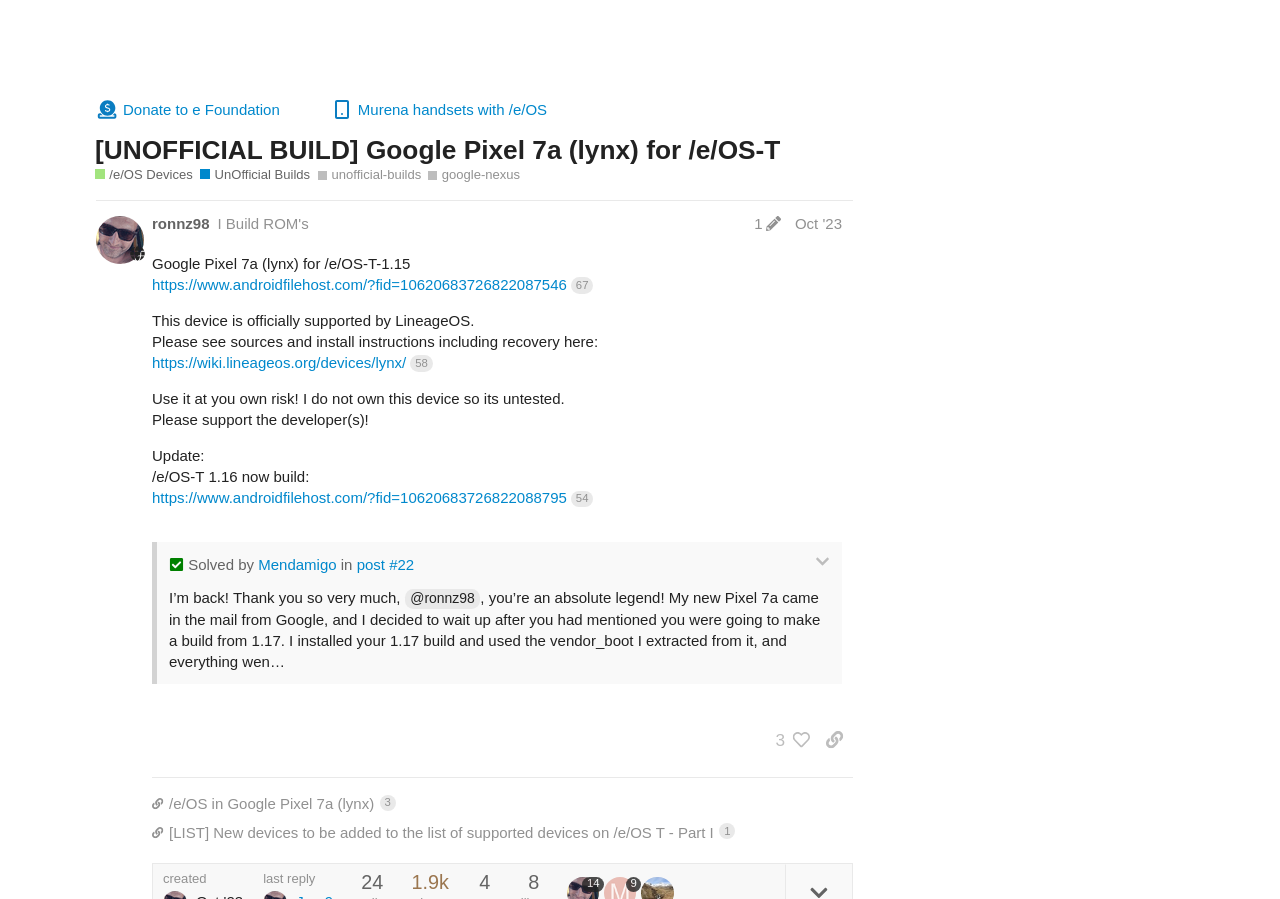Can you specify the bounding box coordinates for the region that should be clicked to fulfill this instruction: "Read the 'RELATED NEWS' section".

None